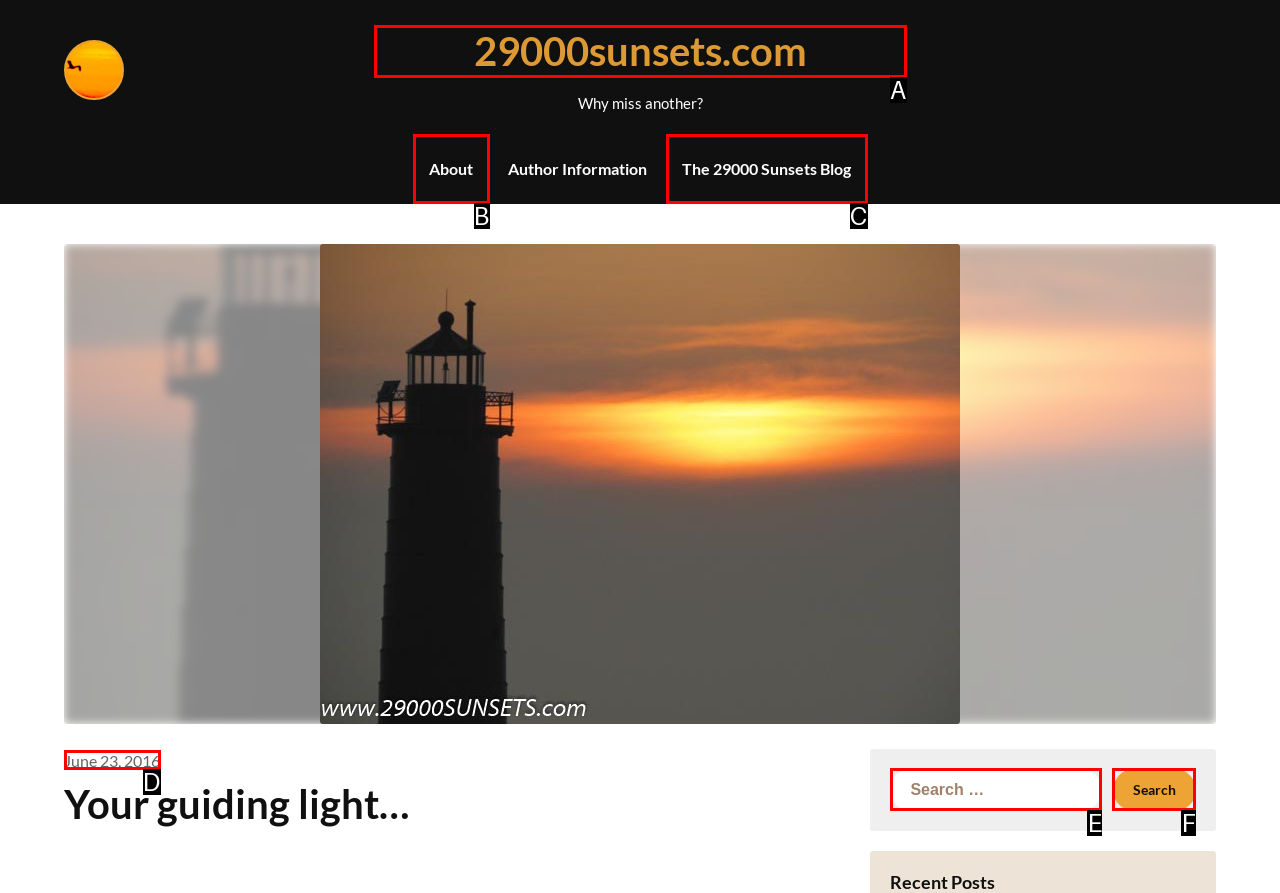Please identify the UI element that matches the description: June 23, 2016
Respond with the letter of the correct option.

D